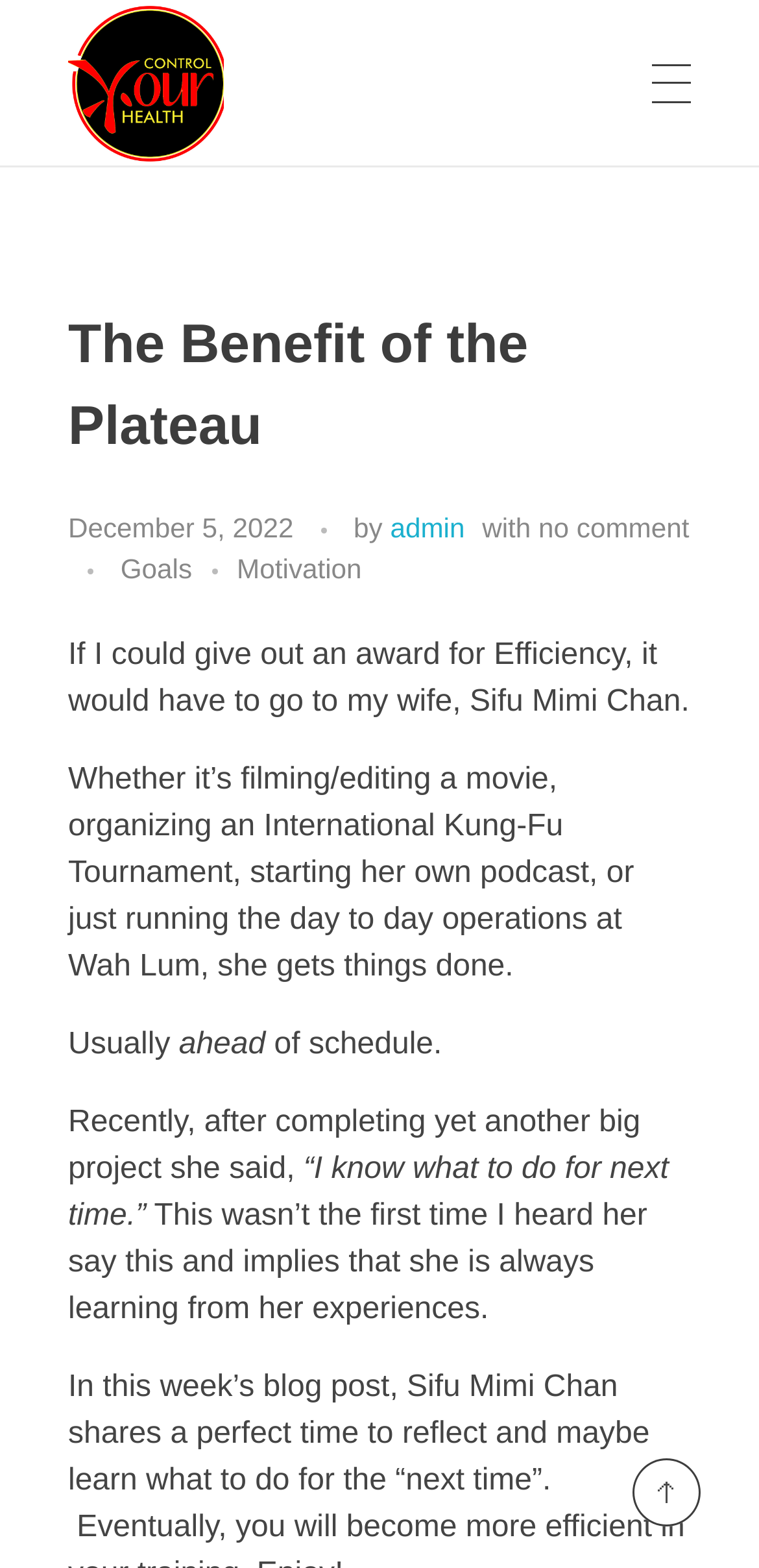Please find the bounding box coordinates of the element that you should click to achieve the following instruction: "Learn more about 'Control Your Health'". The coordinates should be presented as four float numbers between 0 and 1: [left, top, right, bottom].

[0.087, 0.15, 0.663, 0.183]